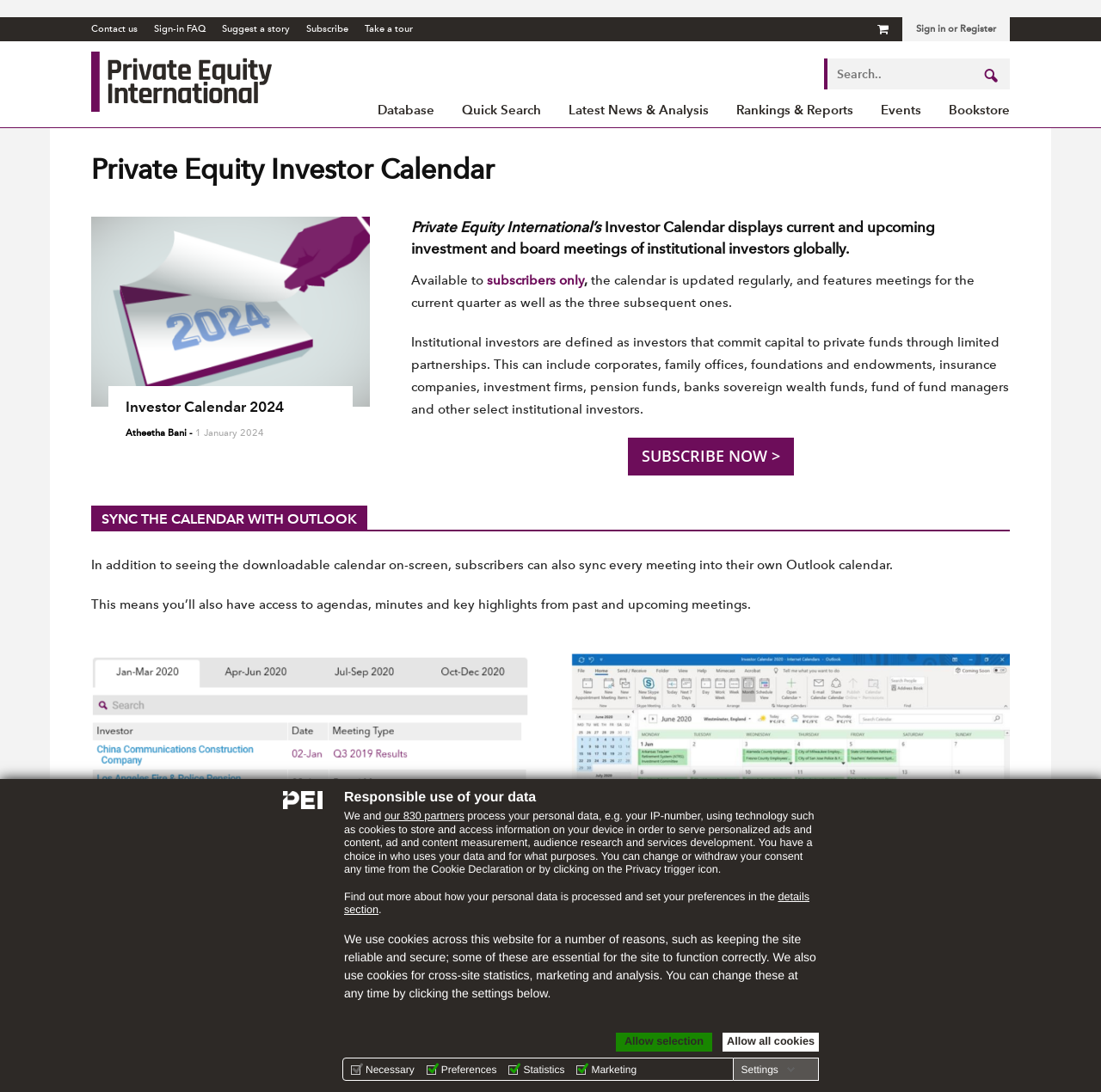Determine the coordinates of the bounding box that should be clicked to complete the instruction: "Sign in or Register". The coordinates should be represented by four float numbers between 0 and 1: [left, top, right, bottom].

[0.809, 0.092, 0.917, 0.102]